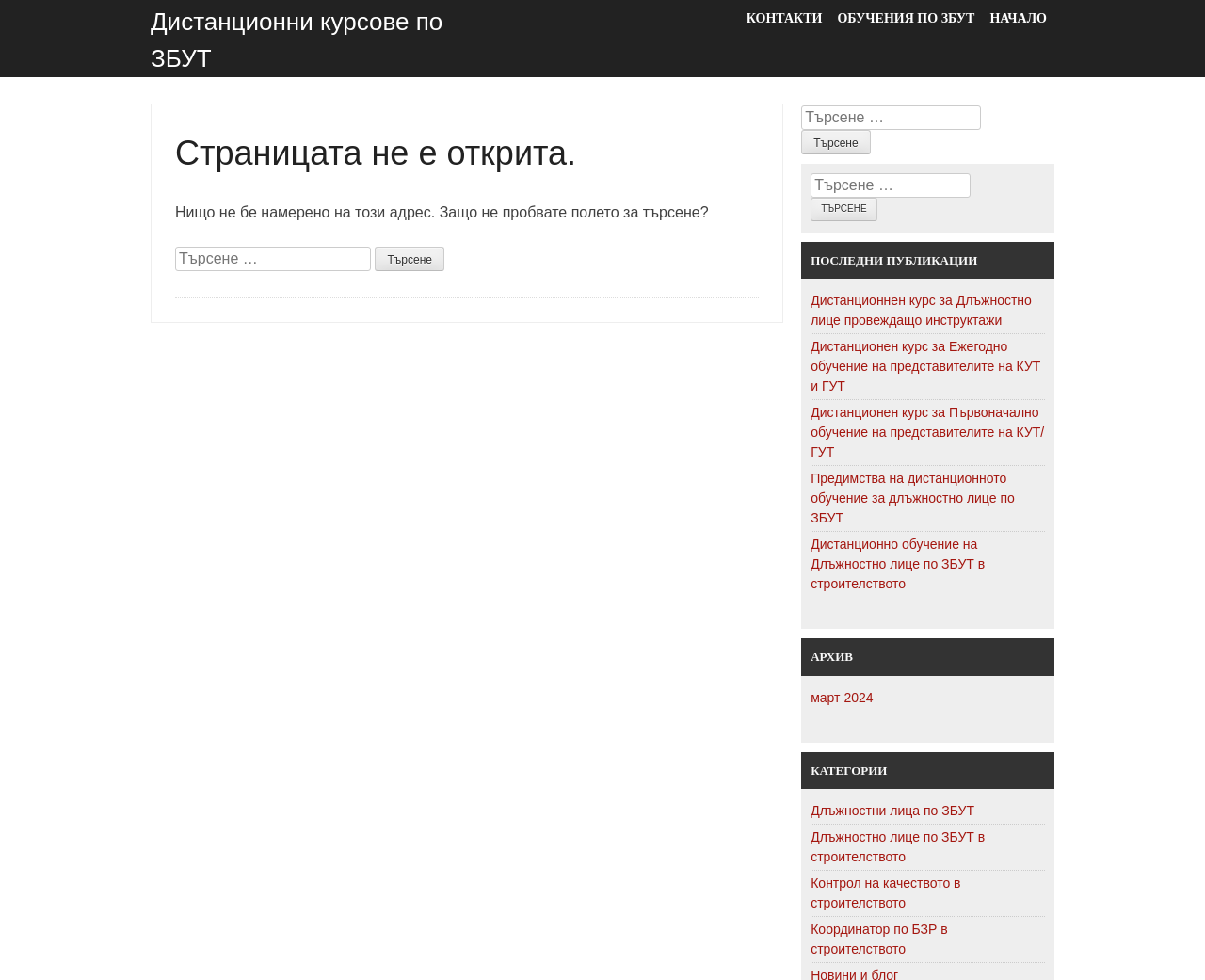Identify and provide the main heading of the webpage.

Дистанционни курсове по ЗБУТ